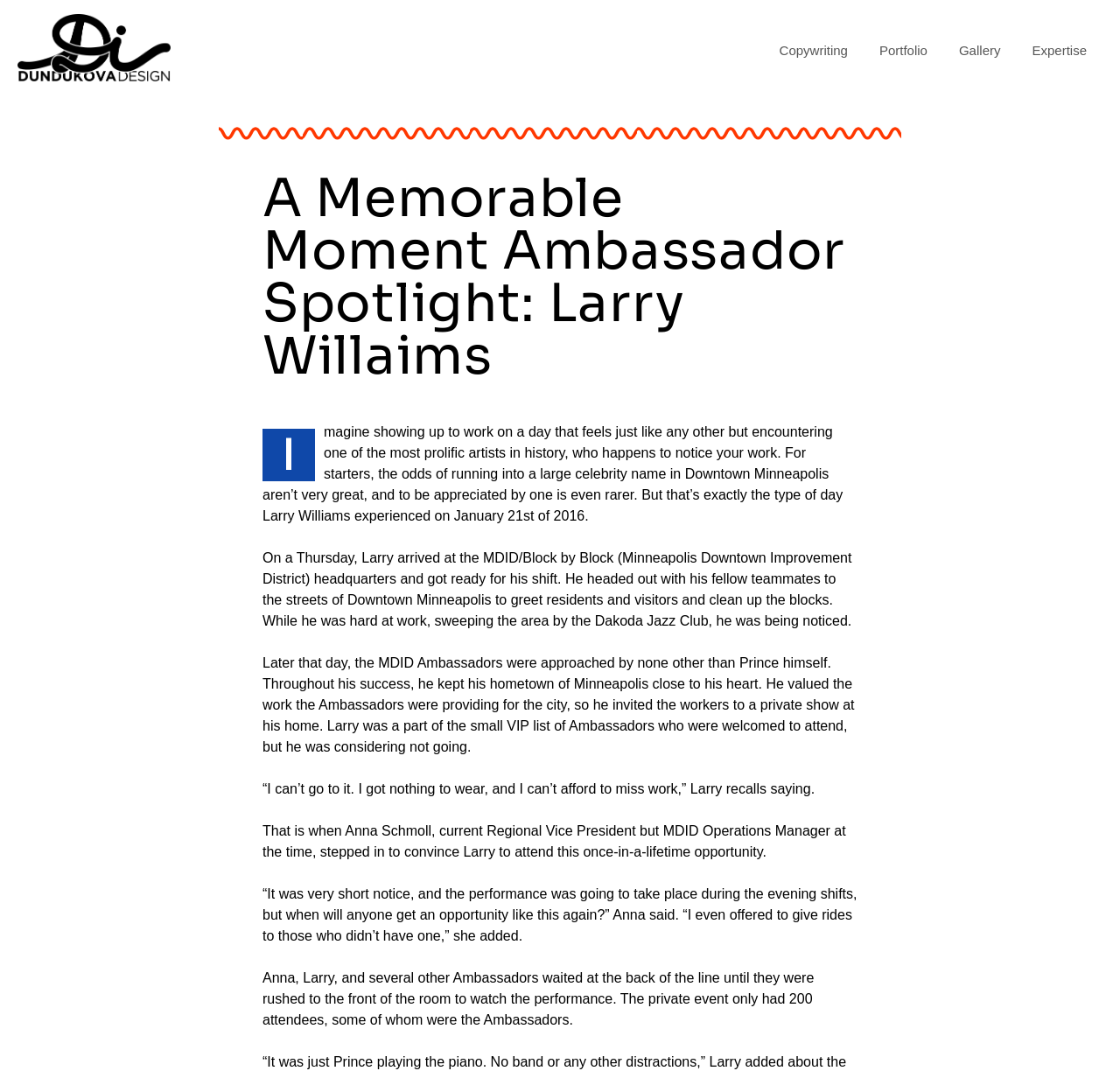Who convinced Larry to attend the private show?
Carefully analyze the image and provide a thorough answer to the question.

The answer can be found in the StaticText element 'That is when Anna Schmoll, current Regional Vice President but MDID Operations Manager at the time, stepped in to convince Larry to attend this once-in-a-lifetime opportunity.' which indicates that Anna Schmoll convinced Larry to attend the private show.